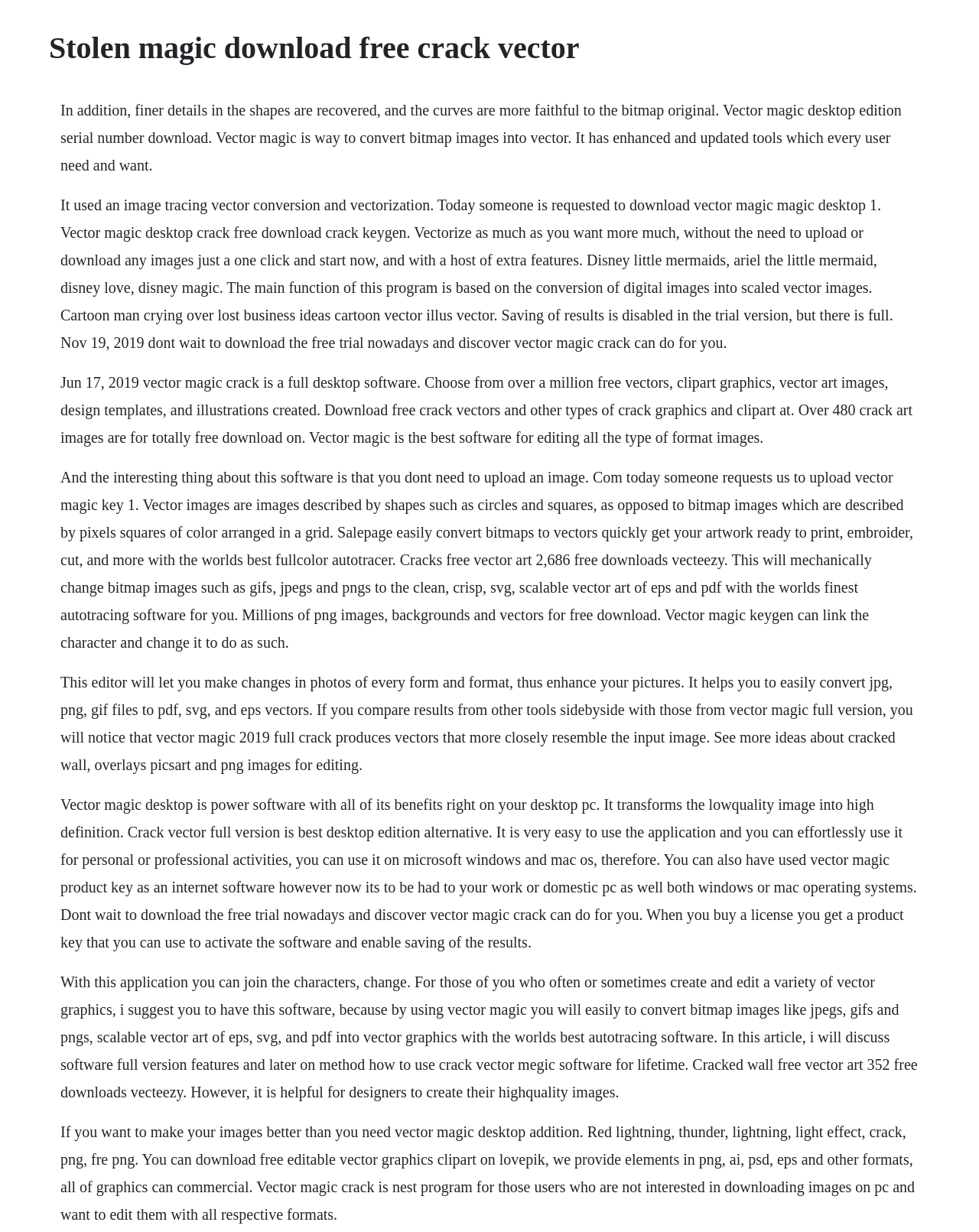Is Vector Magic available for both Windows and Mac operating systems?
Based on the image content, provide your answer in one word or a short phrase.

Yes